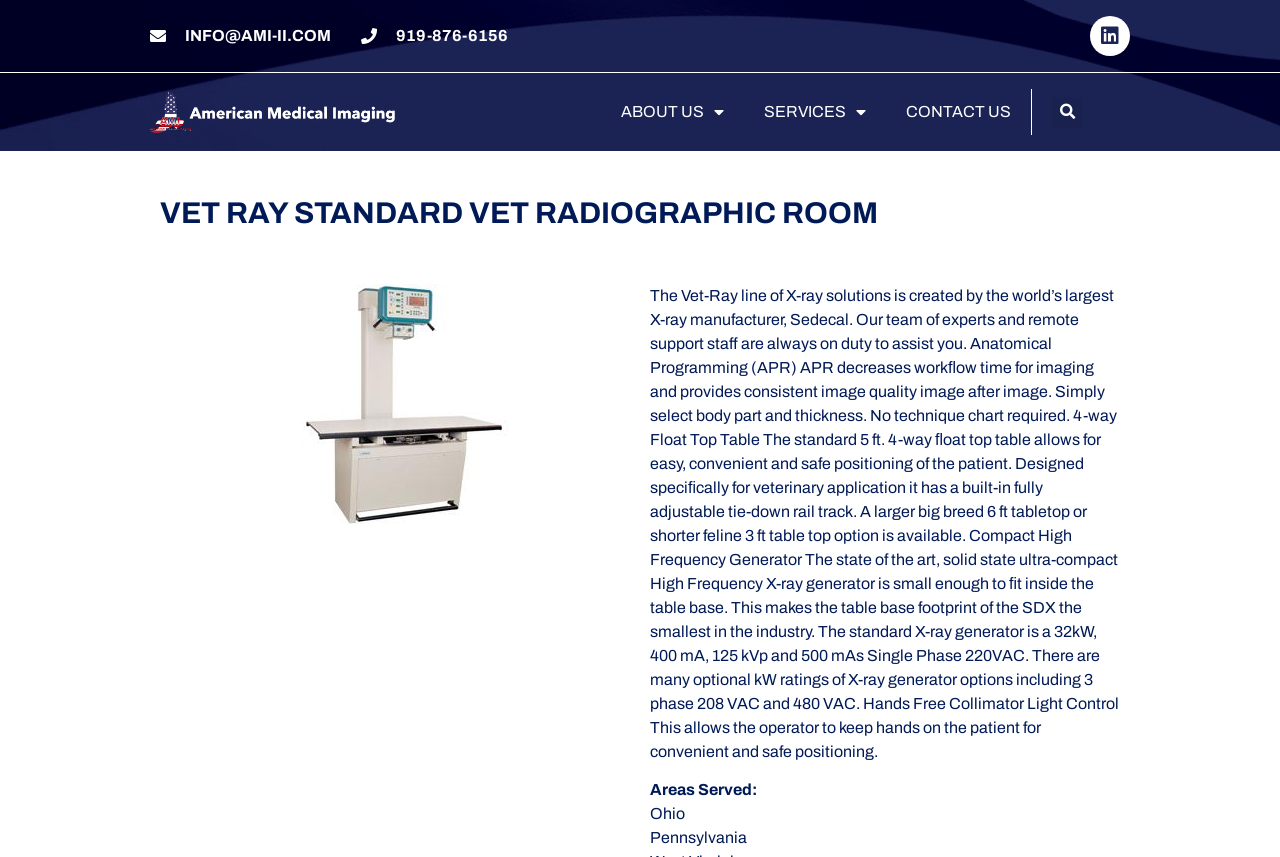Observe the image and answer the following question in detail: What is the size of the standard float top table?

The answer can be found in the StaticText element with the text 'The standard 5 ft. 4-way float top table allows for easy, convenient and safe positioning of the patient.'